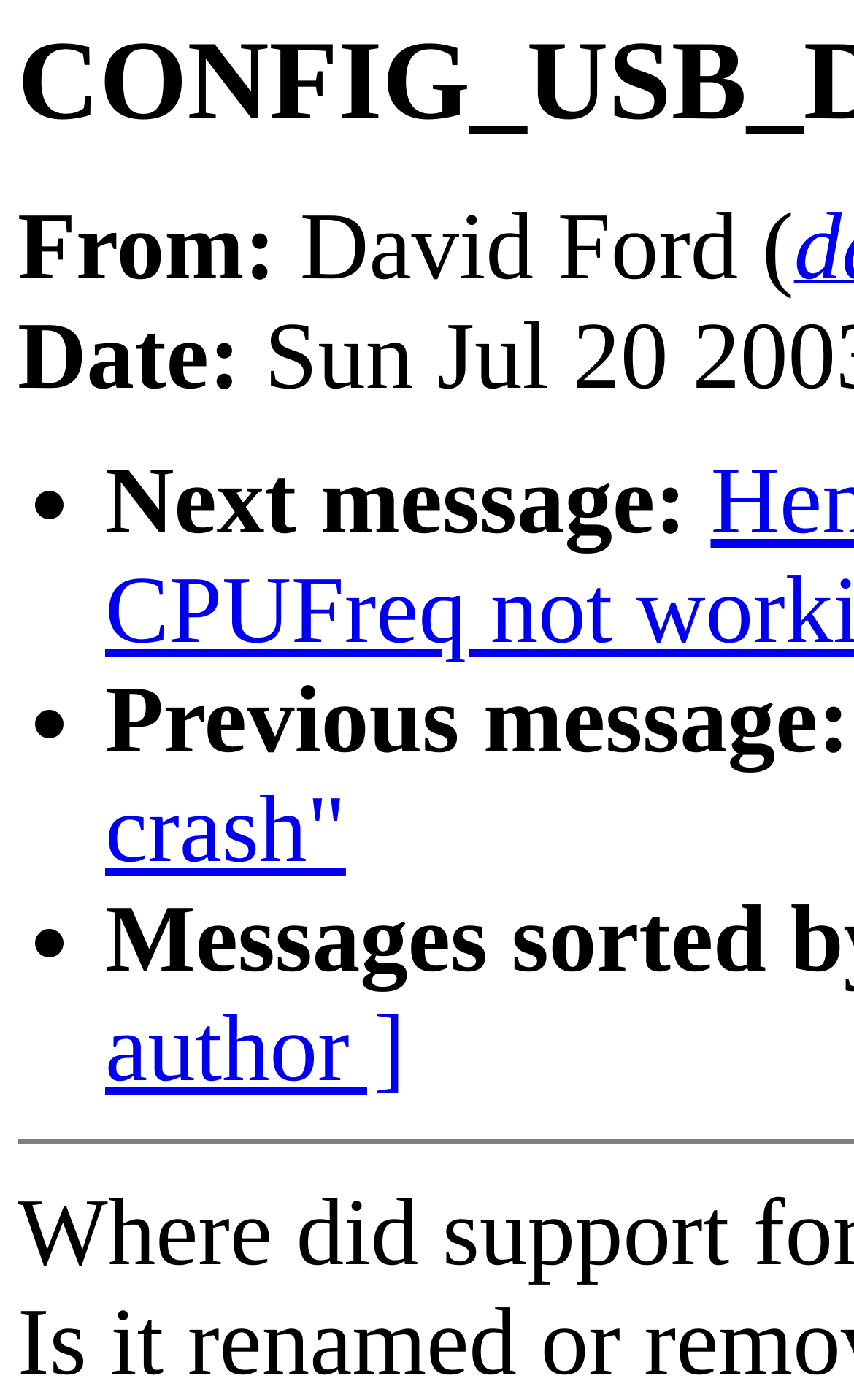How many messages are referenced on the webpage?
Refer to the image and give a detailed answer to the query.

I can see two navigation options: 'Next message:' and 'Previous message:', which suggests that there are at least two messages being referenced on the webpage.